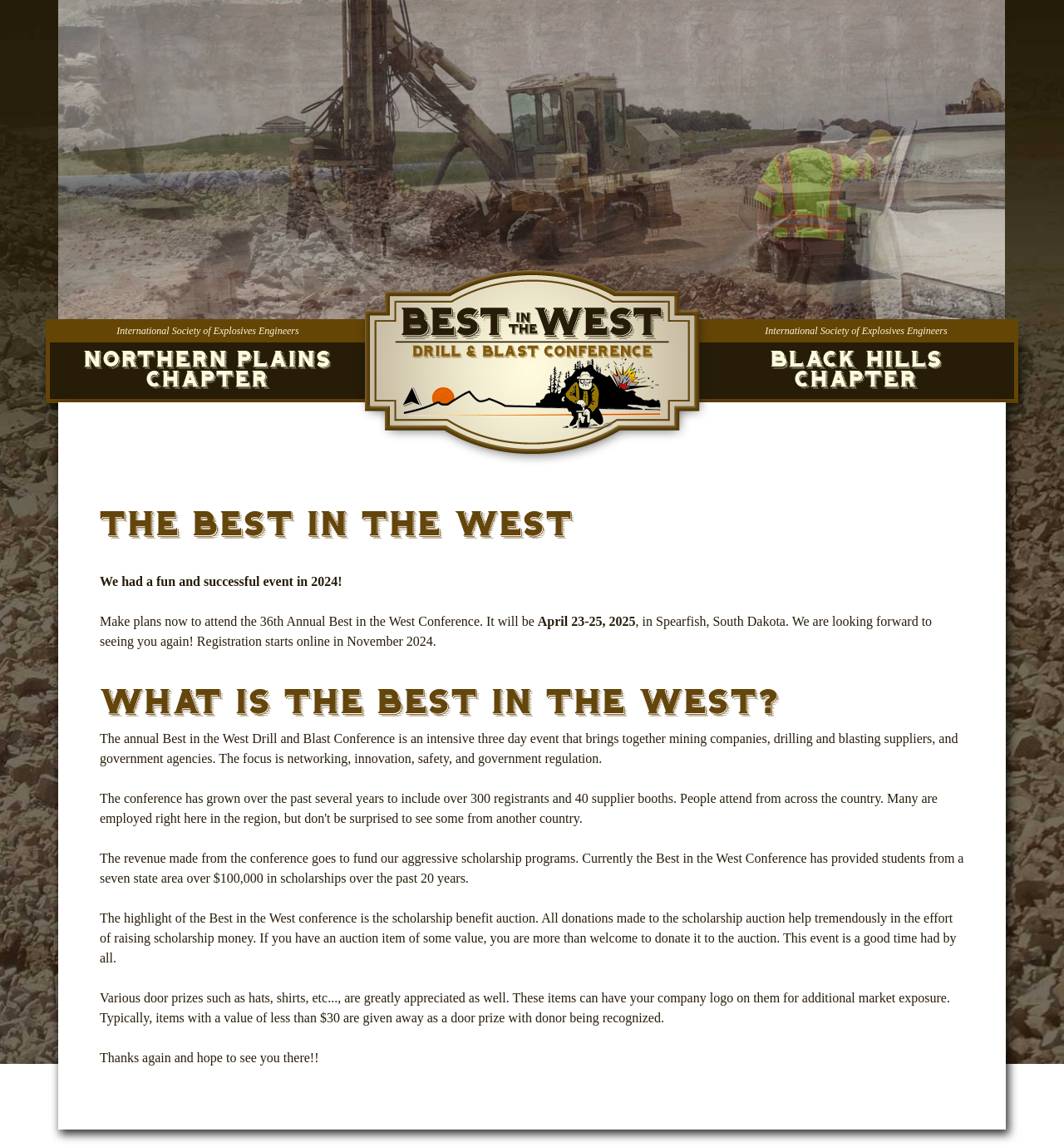What is the typical value of door prizes?
Using the image, answer in one word or phrase.

Less than $30